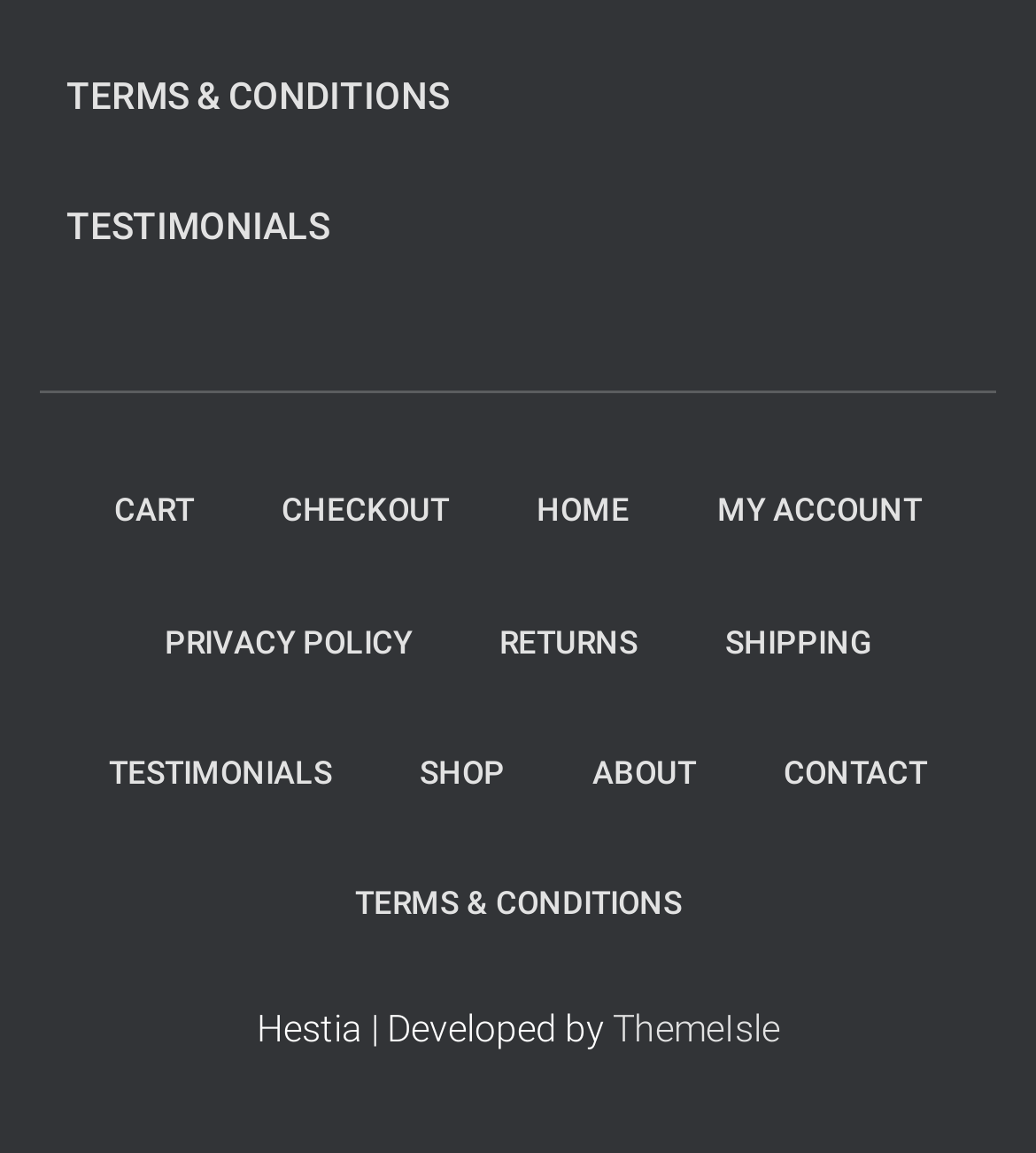What is the position of the 'CART' link?
Offer a detailed and full explanation in response to the question.

I compared the y1 and y2 coordinates of the 'CART' link with other elements and found that it has a relatively small y1 value, indicating it is located at the top of the page. Its x2 value is also relatively small, indicating it is located on the right side of the page.